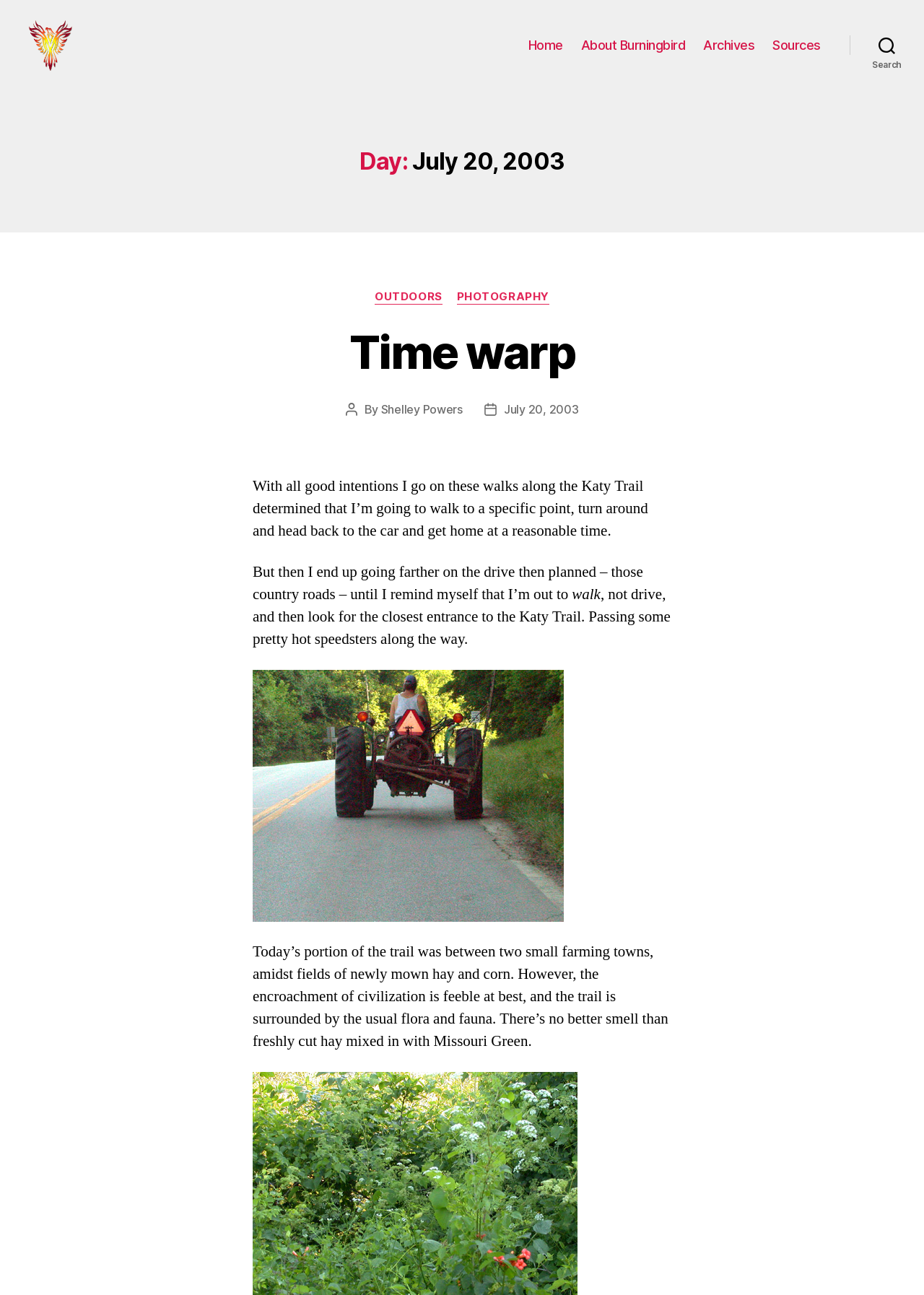What is the name of the blog?
Please look at the screenshot and answer using one word or phrase.

Burningbird